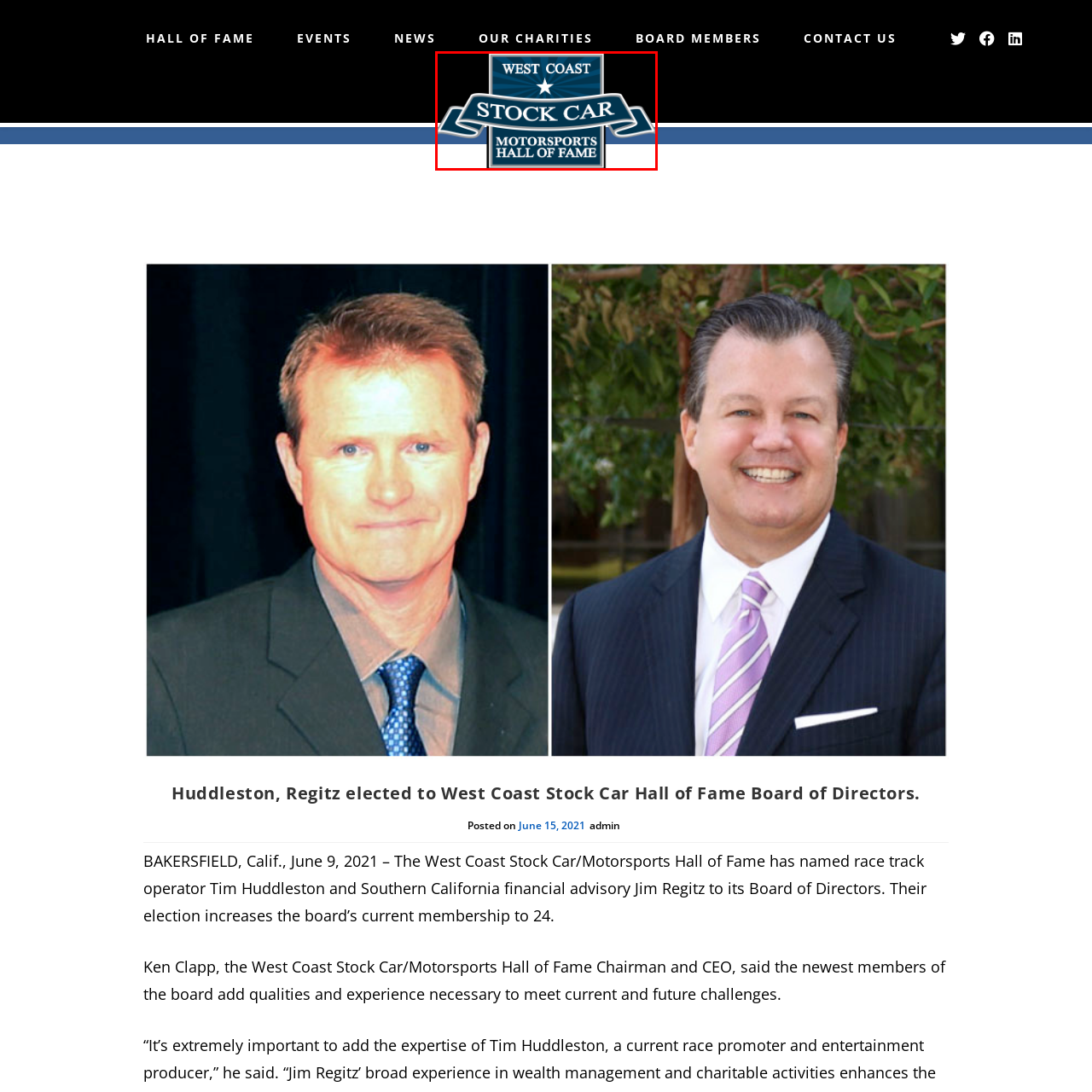What is the purpose of the blue ribbon-like banner?
Observe the section of the image outlined in red and answer concisely with a single word or phrase.

Adds prestige and recognition